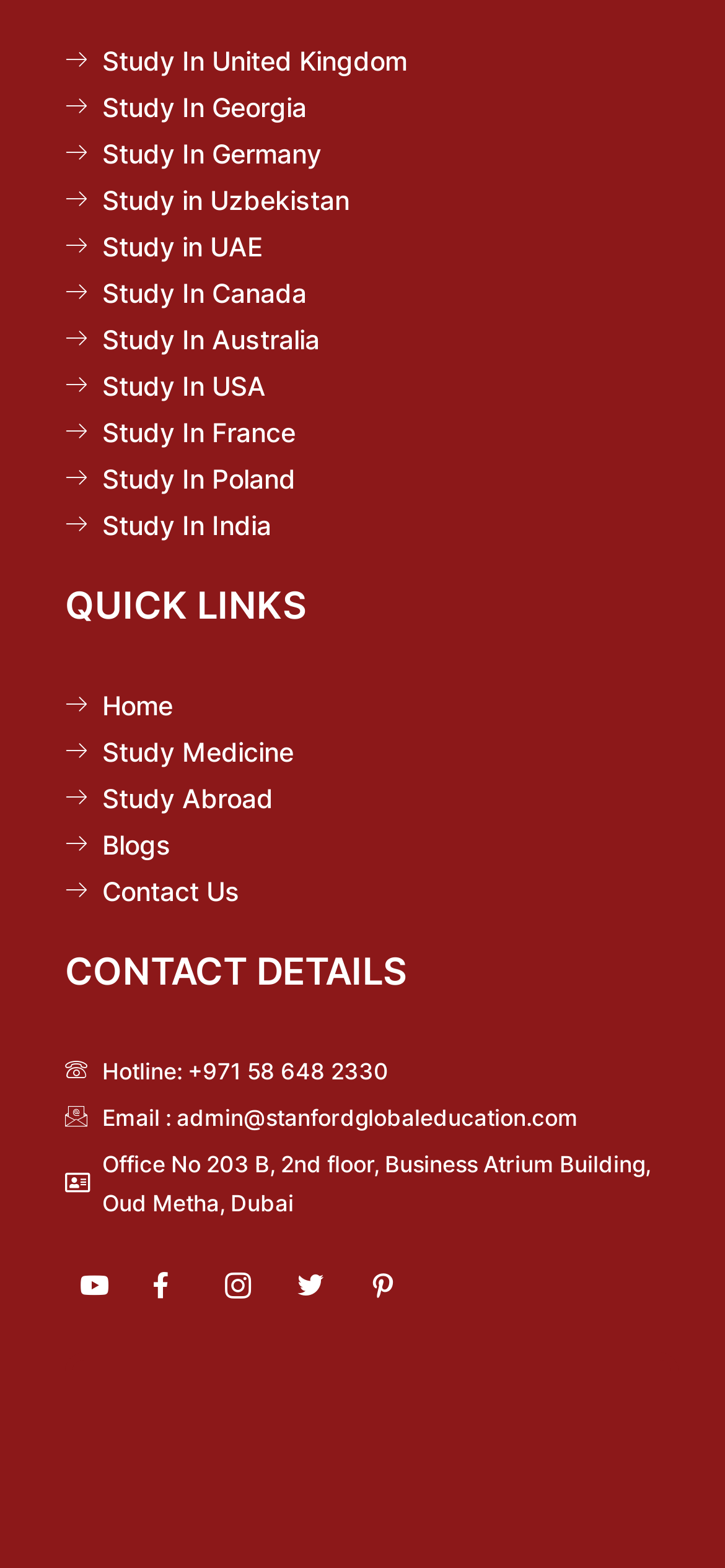How many social media links are there?
Please look at the screenshot and answer in one word or a short phrase.

5